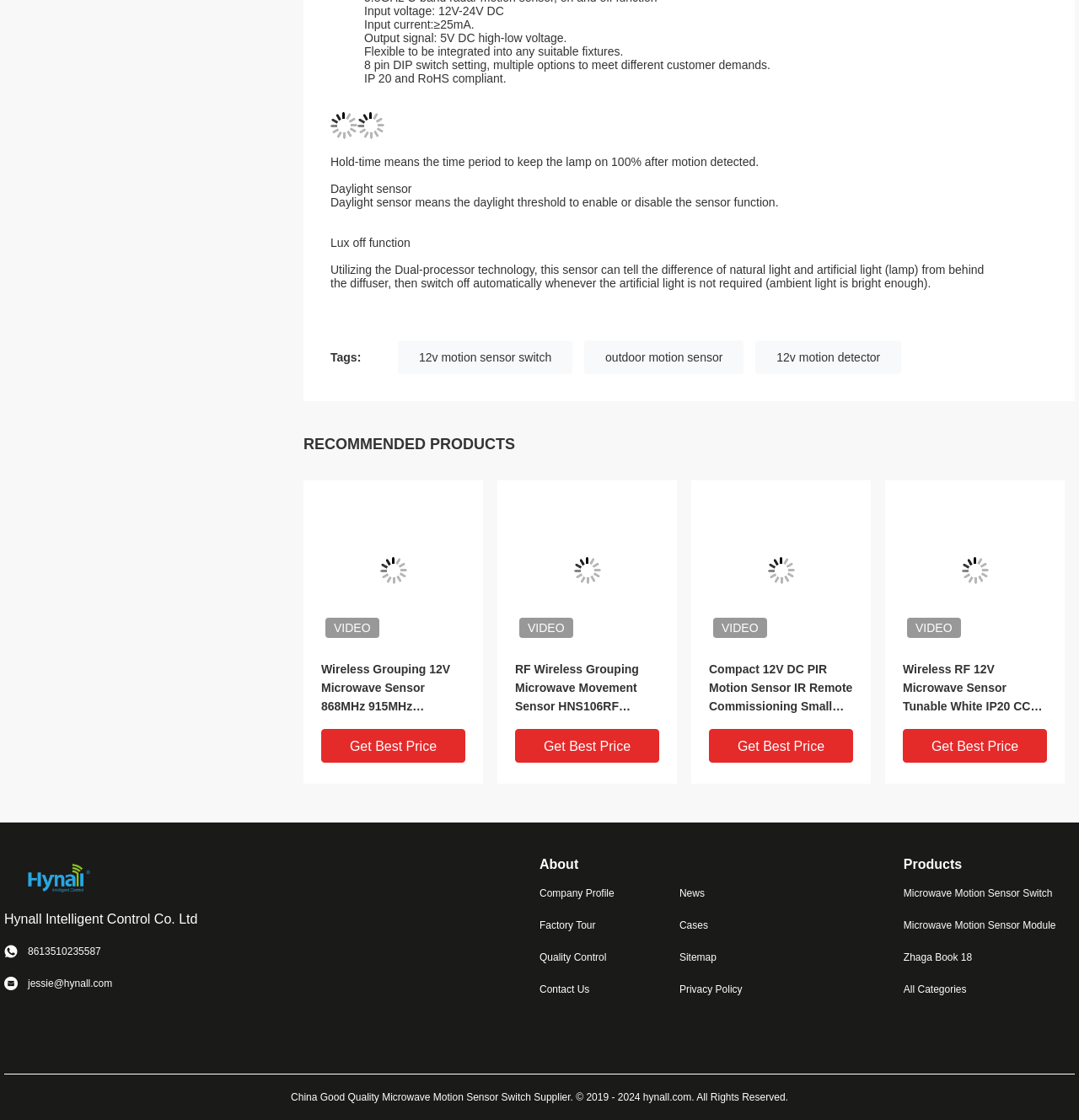Locate the bounding box coordinates of the element I should click to achieve the following instruction: "Click the 'About' link".

[0.5, 0.765, 0.536, 0.778]